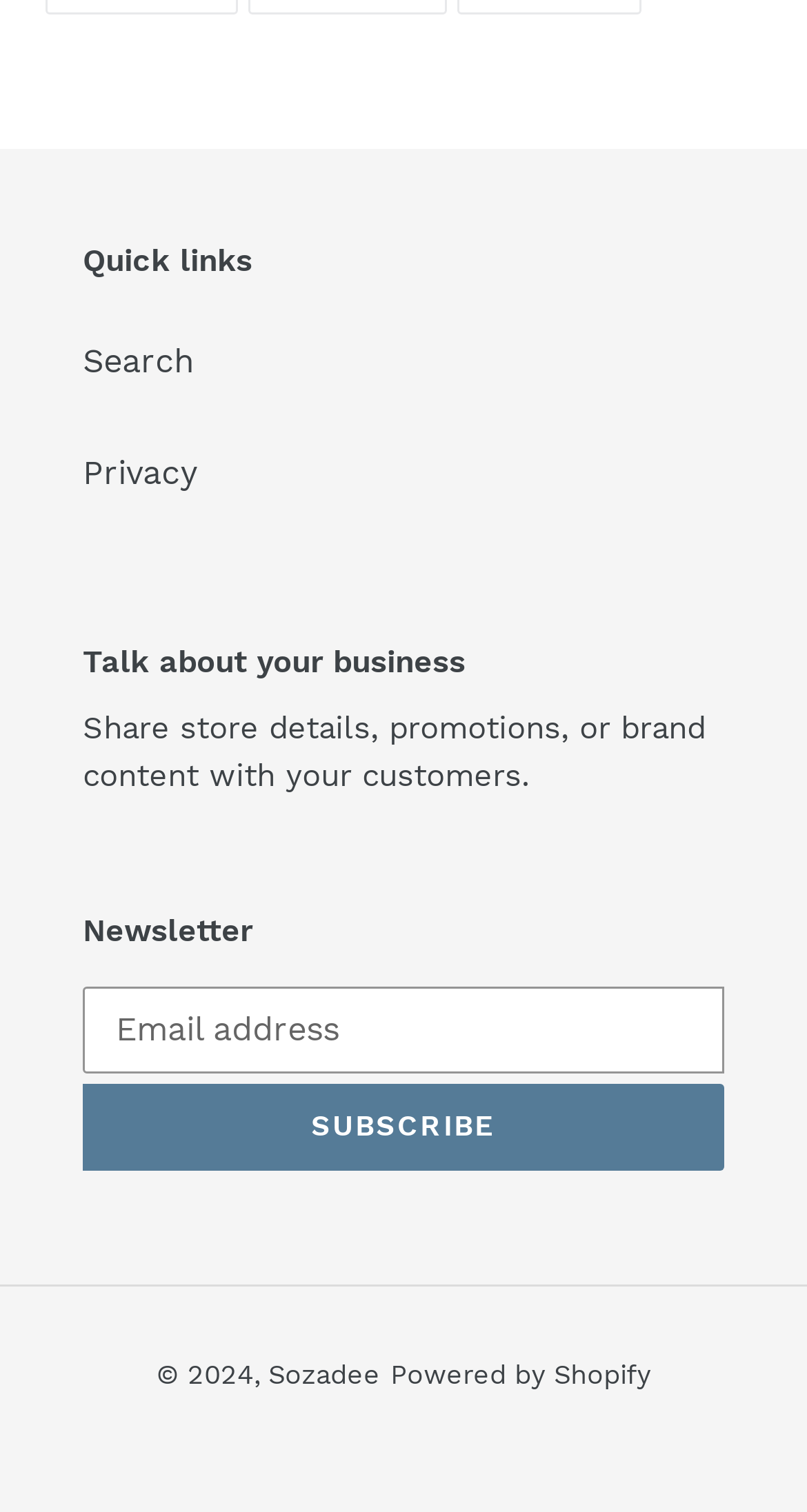What is the function of the 'SUBSCRIBE' button?
Analyze the screenshot and provide a detailed answer to the question.

The 'SUBSCRIBE' button is located below the 'Email address' textbox, suggesting that it is used to submit the email address and complete the subscription process for a newsletter or updates.